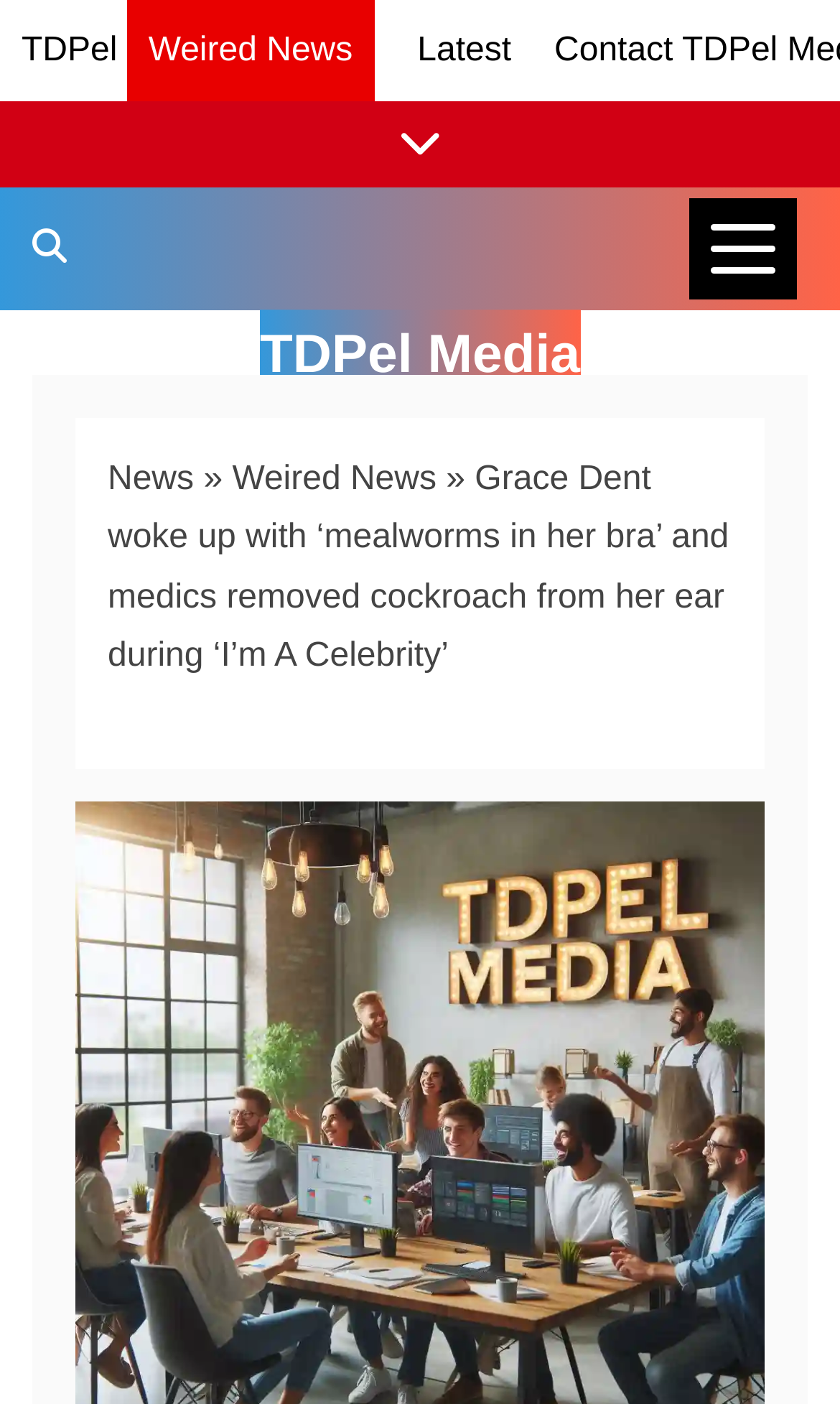What is the type of news category this article belongs to?
Could you answer the question with a detailed and thorough explanation?

The type of news category this article belongs to can be determined by looking at the breadcrumb navigation section, where it says 'News » Weired News'. This indicates that the article belongs to the 'Weired News' category.